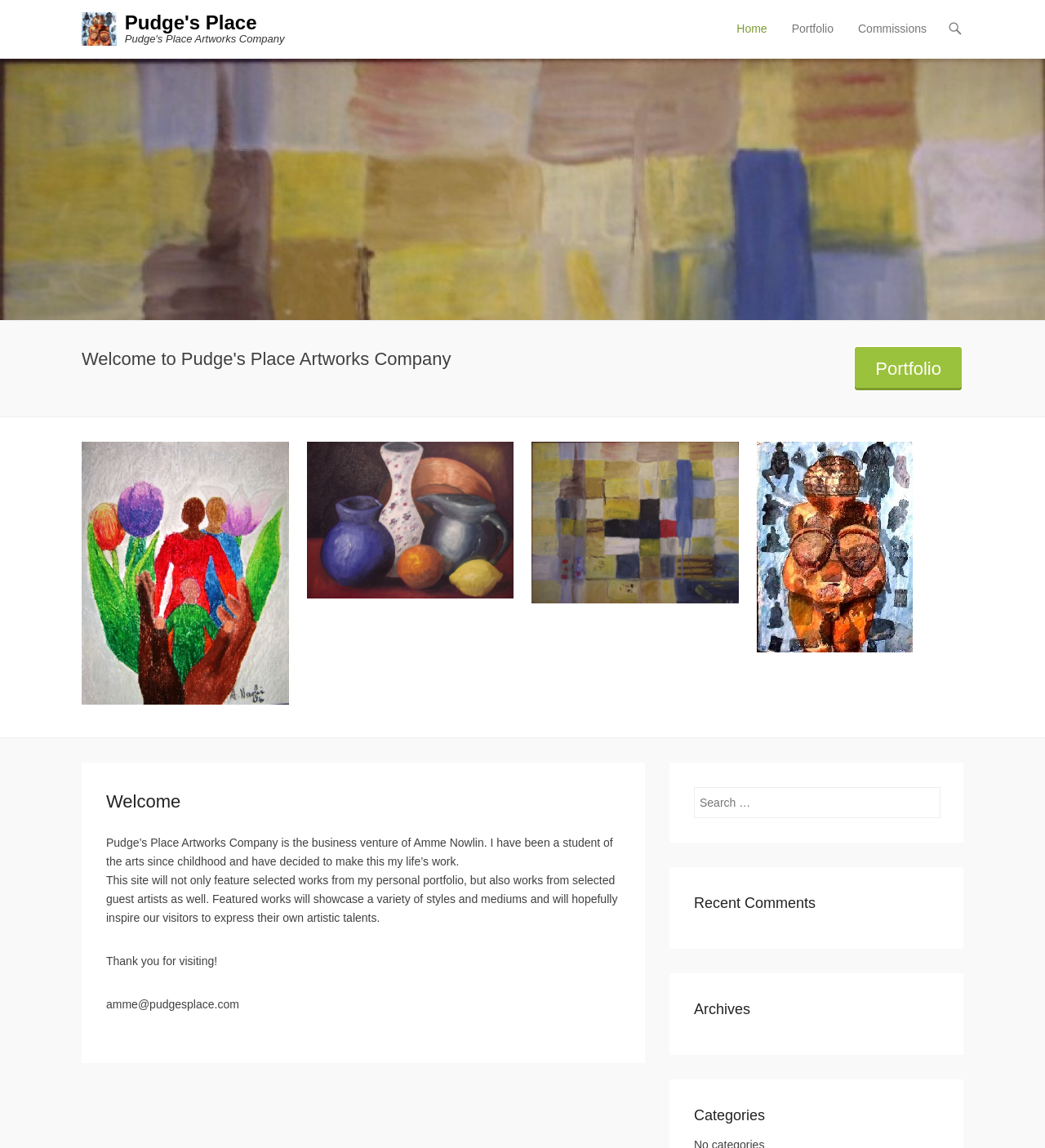Please find the bounding box coordinates of the section that needs to be clicked to achieve this instruction: "visit Facebook page".

None